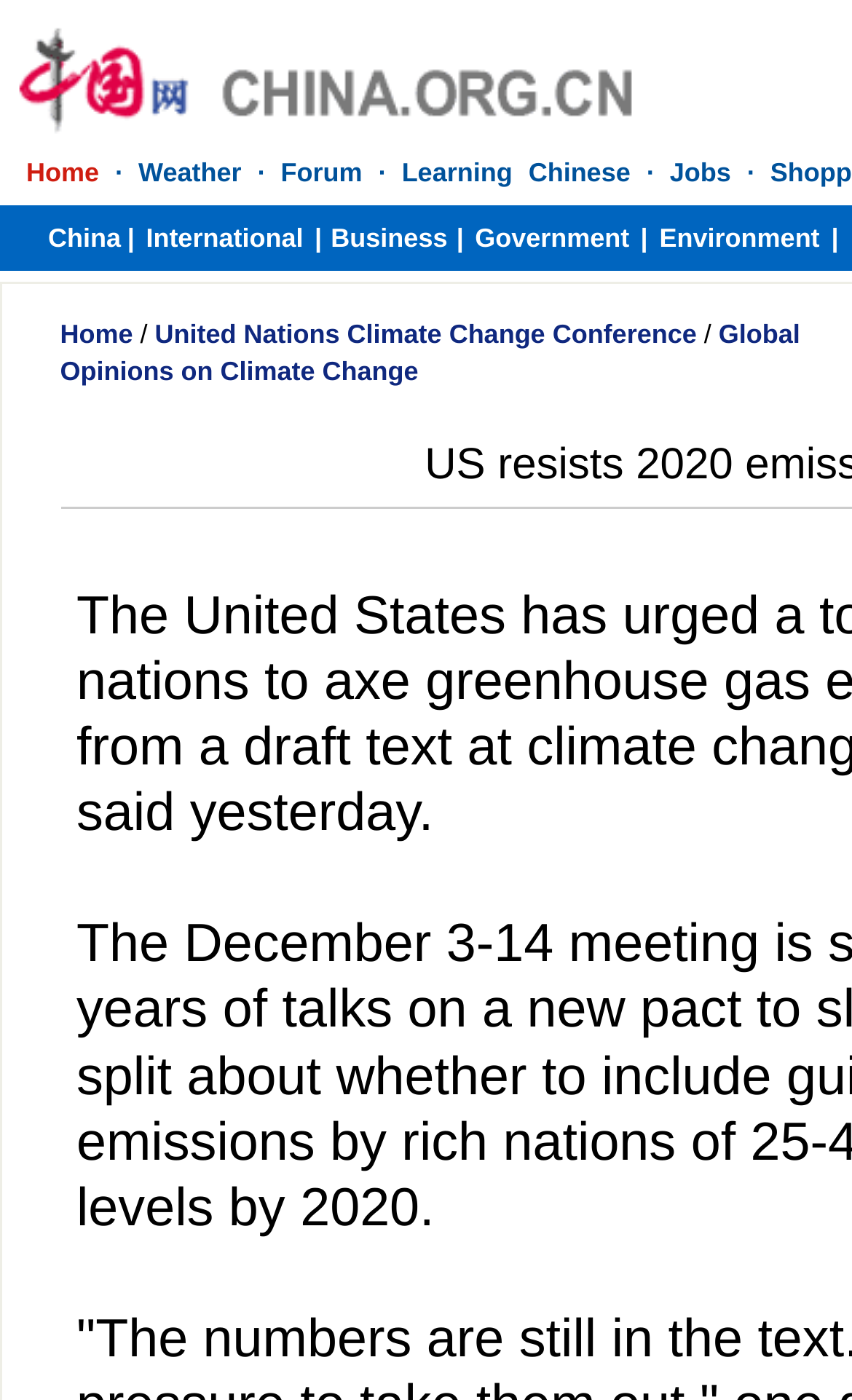Answer in one word or a short phrase: 
What is the text of the third link on the top navigation bar?

Forum